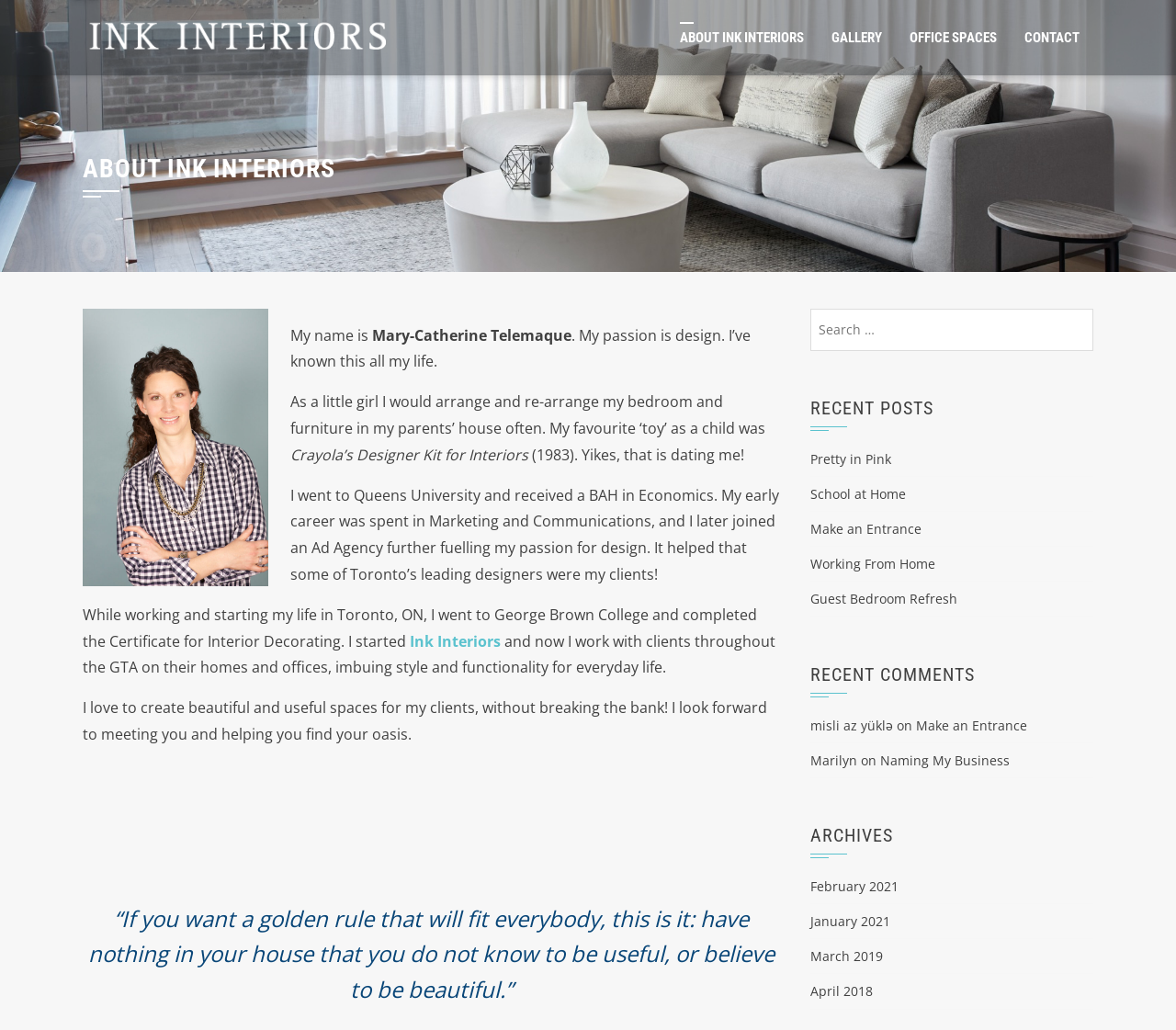Can you look at the image and give a comprehensive answer to the question:
How many recent posts are listed?

In the 'RECENT POSTS' section, there are 5 links listed: 'Pretty in Pink', 'School at Home', 'Make an Entrance', 'Working From Home', and 'Guest Bedroom Refresh'.